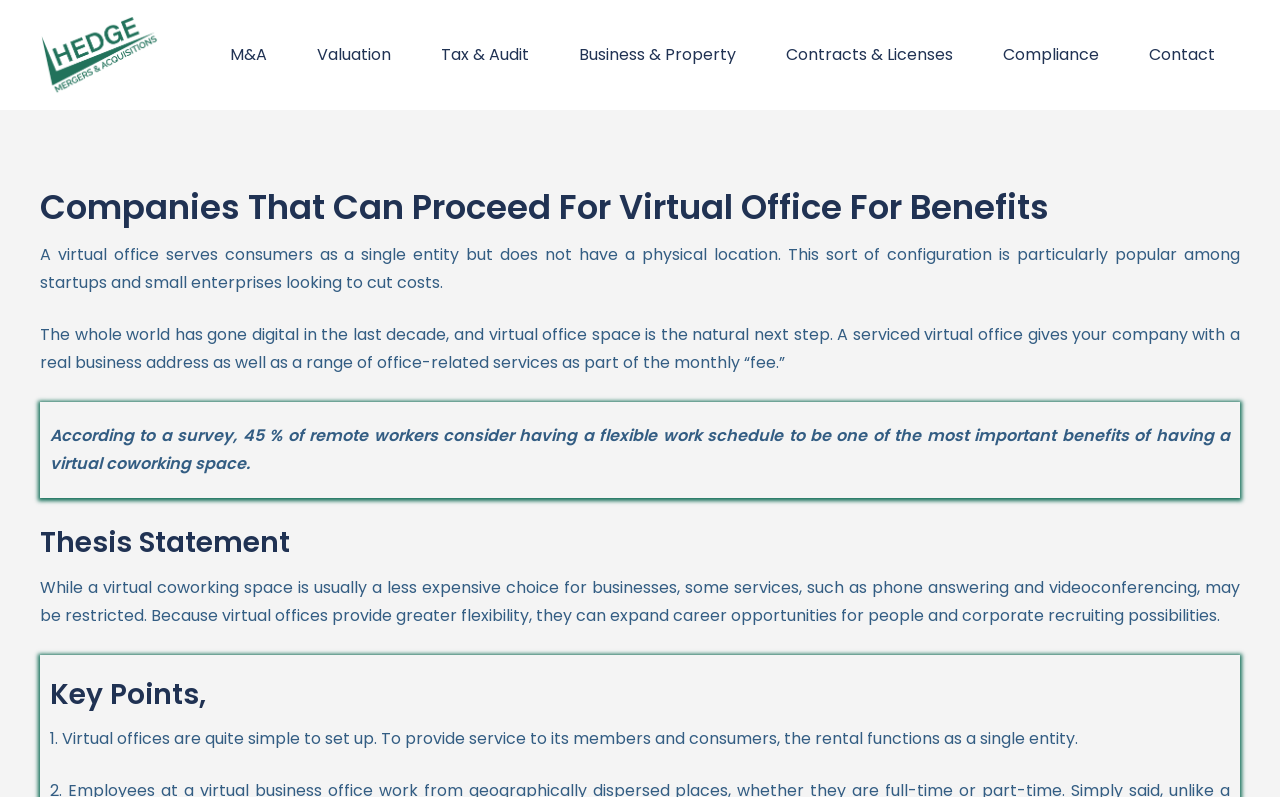Please provide a short answer using a single word or phrase for the question:
What is the advantage of virtual offices for people and corporate recruiting?

Greater flexibility and expanded opportunities